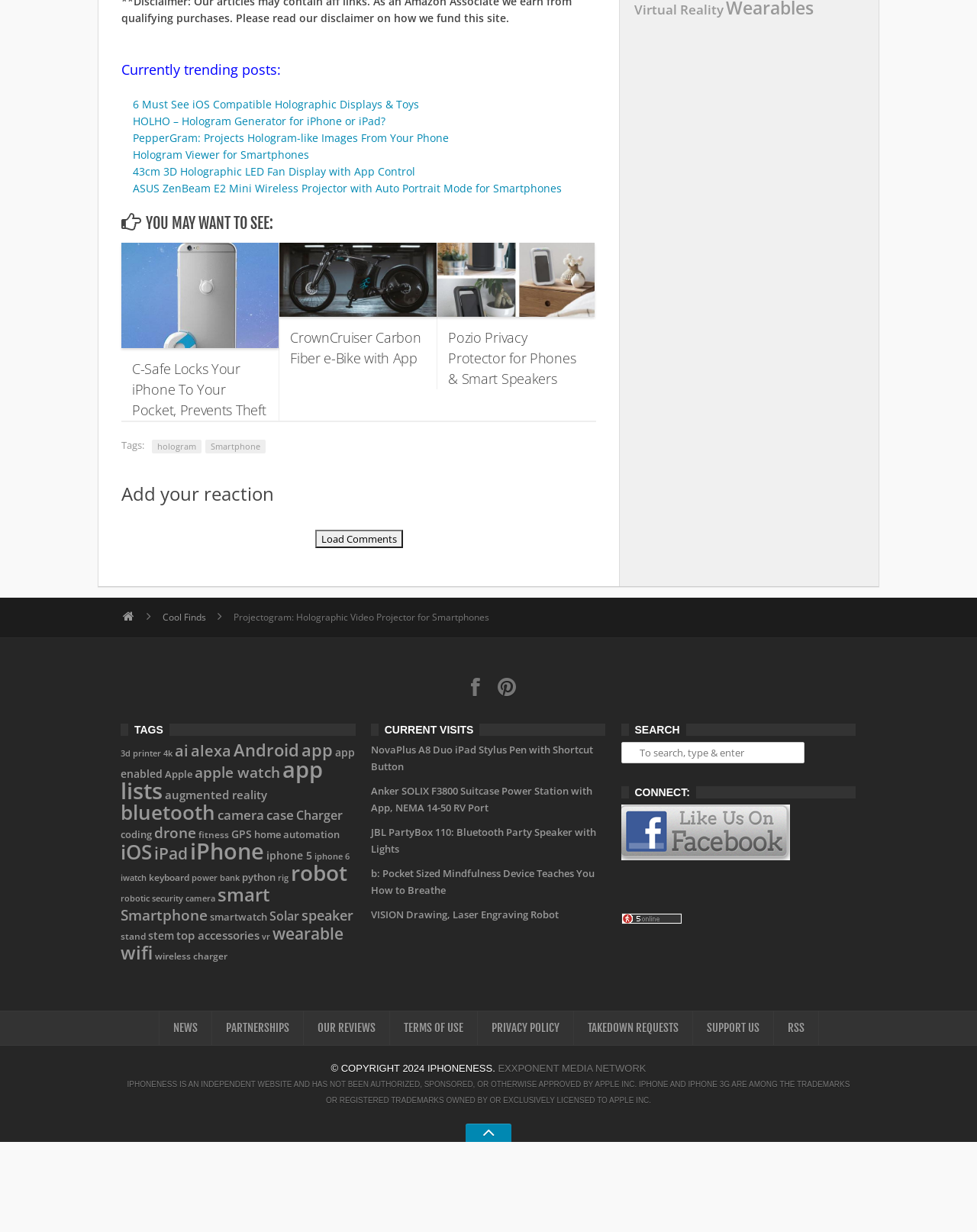Utilize the details in the image to give a detailed response to the question: What is the text of the search box placeholder?

I looked at the textbox element under the 'SEARCH' heading, and the placeholder text is 'To search, type & enter'.